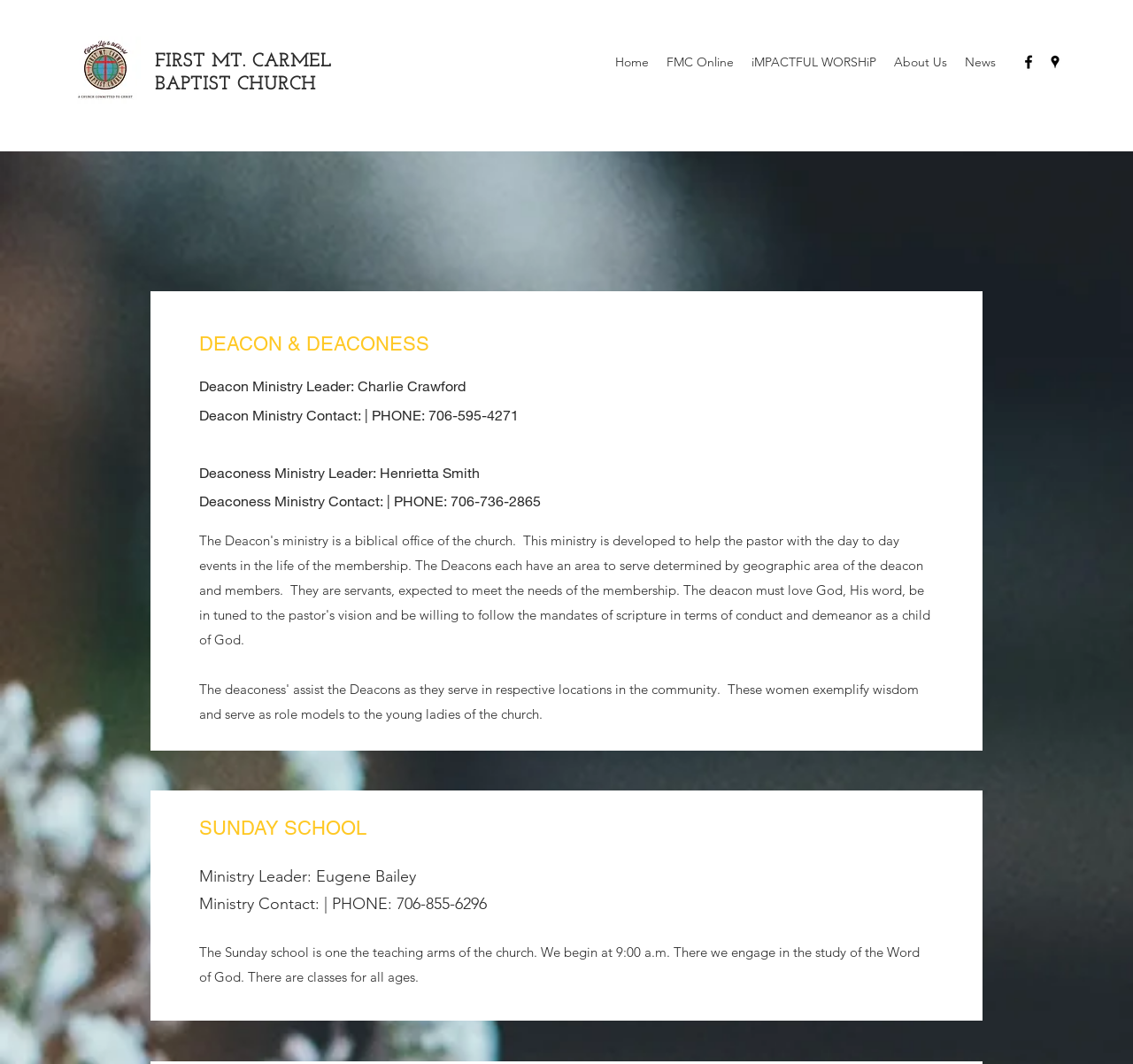Determine the bounding box coordinates for the area you should click to complete the following instruction: "Check Facebook page".

[0.9, 0.05, 0.916, 0.067]